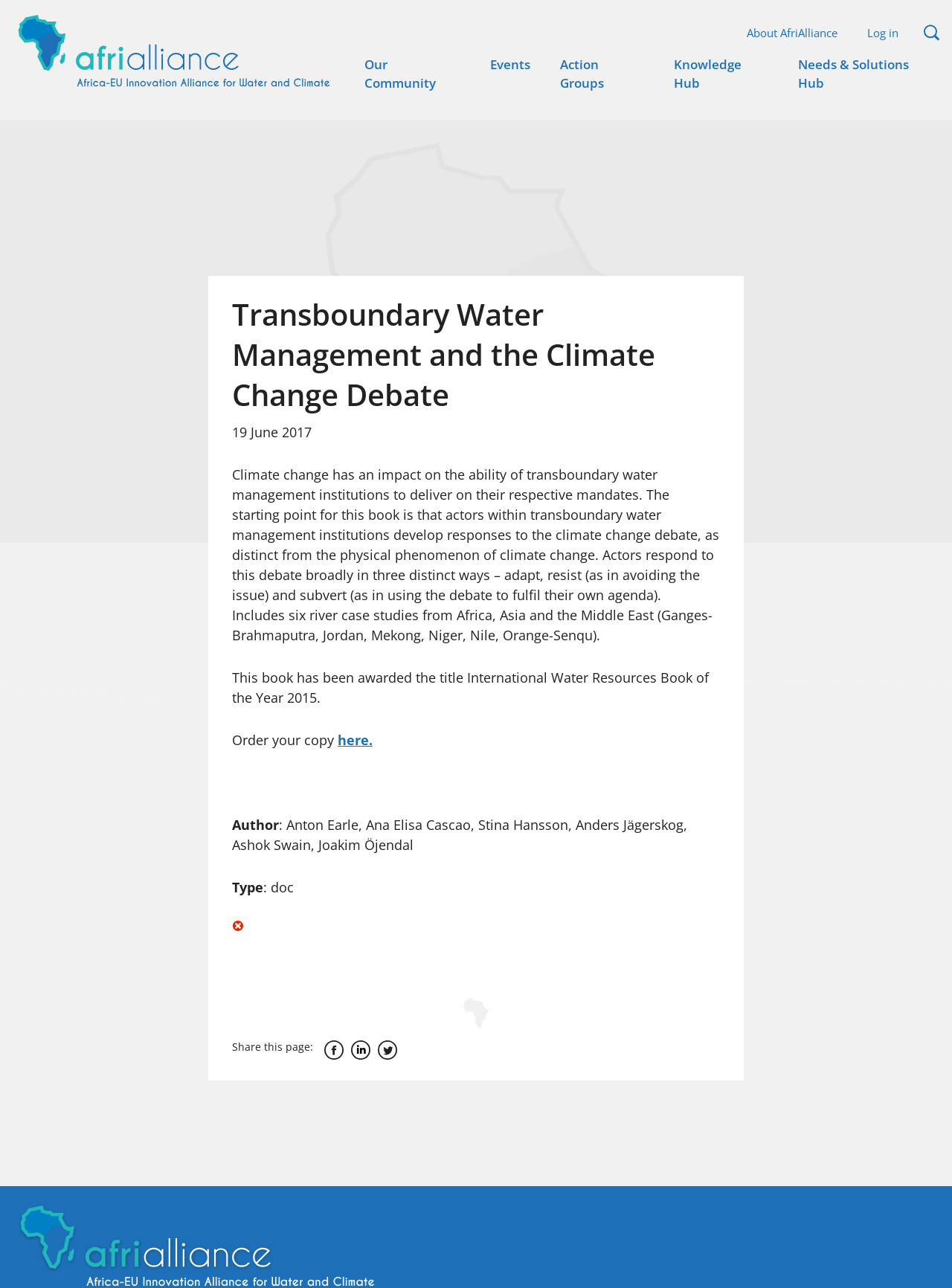Kindly determine the bounding box coordinates for the area that needs to be clicked to execute this instruction: "Click the AfriAlliance logo to go to the homepage".

[0.0, 0.012, 0.359, 0.081]